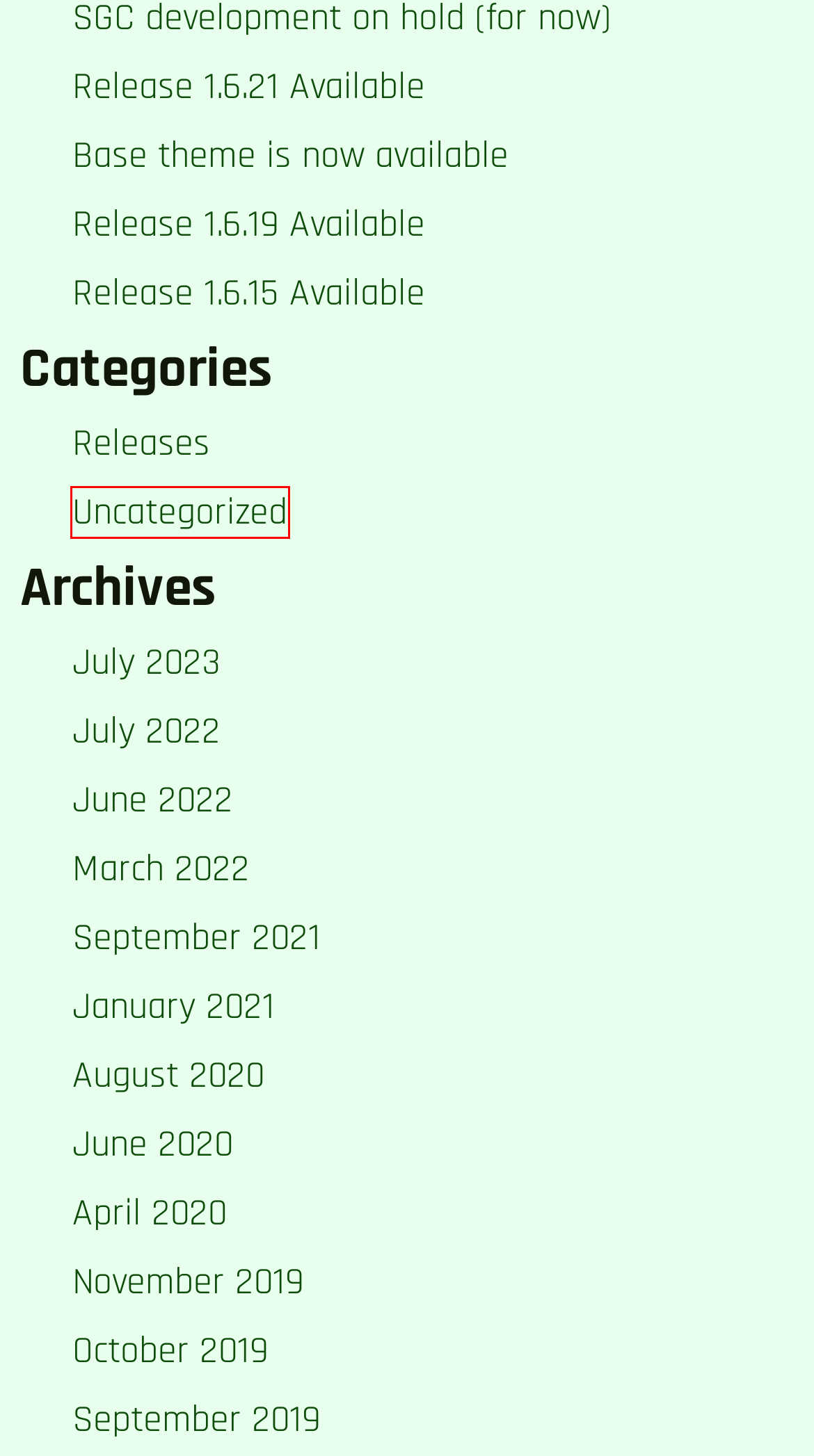Observe the provided screenshot of a webpage with a red bounding box around a specific UI element. Choose the webpage description that best fits the new webpage after you click on the highlighted element. These are your options:
A. Release 1.6.21 Available – Simple Golf Club
B. September 2021 – Simple Golf Club
C. June 2020 – Simple Golf Club
D. Release 1.6.15 Available – Simple Golf Club
E. August 2020 – Simple Golf Club
F. Uncategorized – Simple Golf Club
G. November 2019 – Simple Golf Club
H. April 2020 – Simple Golf Club

F